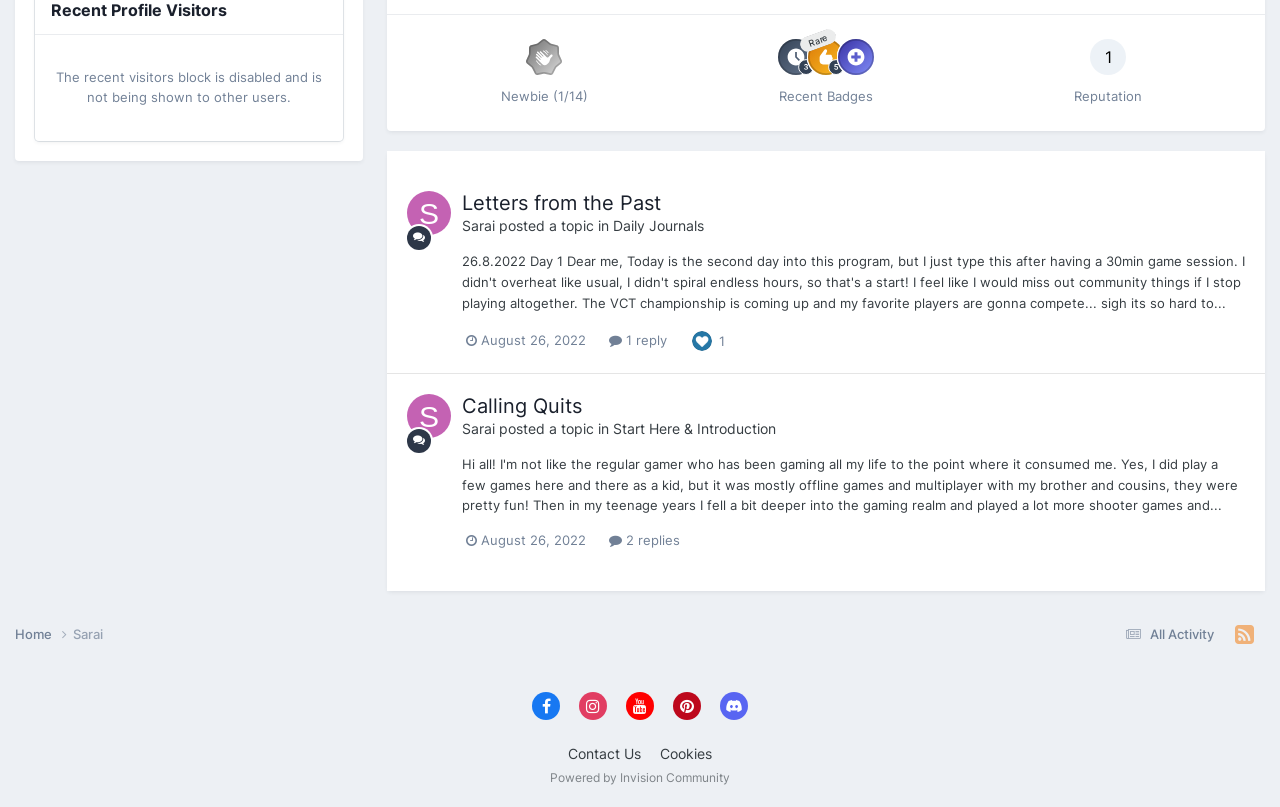Find the bounding box of the web element that fits this description: "Sarai".

[0.361, 0.52, 0.387, 0.541]